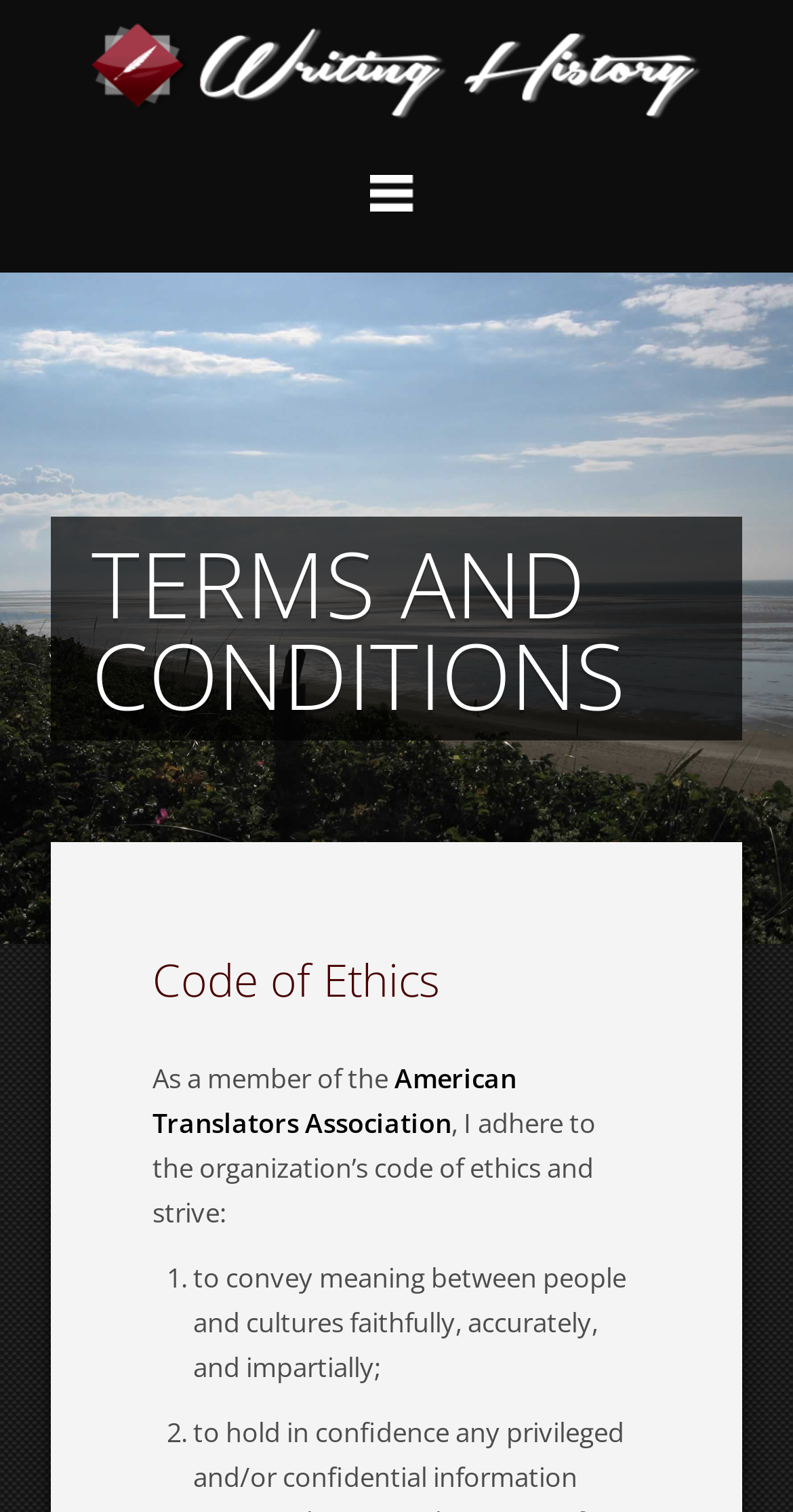Respond with a single word or phrase:
What is the organization mentioned?

American Translators Association